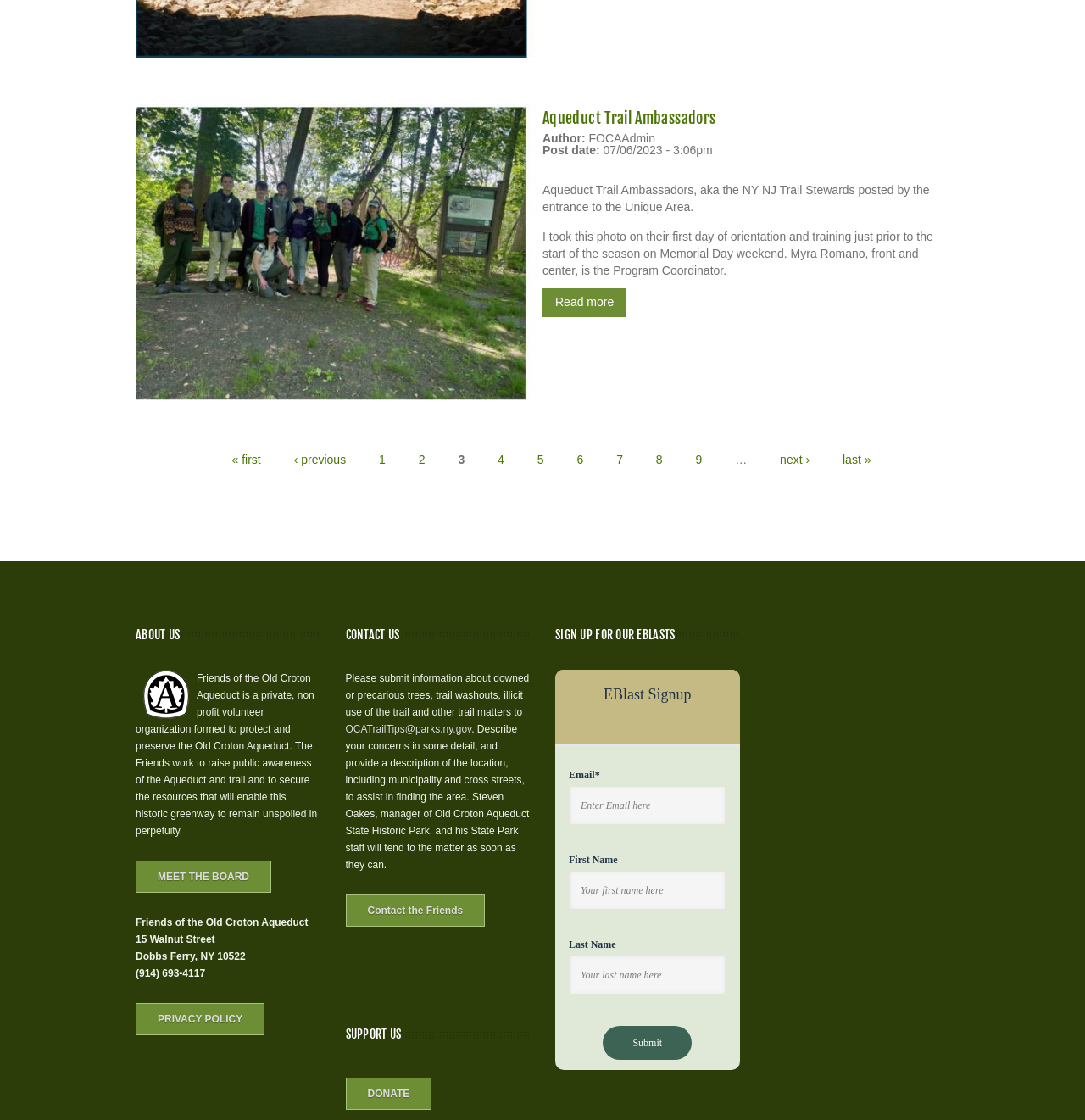What is the purpose of the 'EBlast Signup' section?
Based on the image, answer the question in a detailed manner.

The answer can be inferred from the 'EBlast Signup' section of the webpage, which contains fields to enter an email address, first name, and last name, and a submit button. This suggests that the purpose of this section is to sign up for email updates or newsletters.